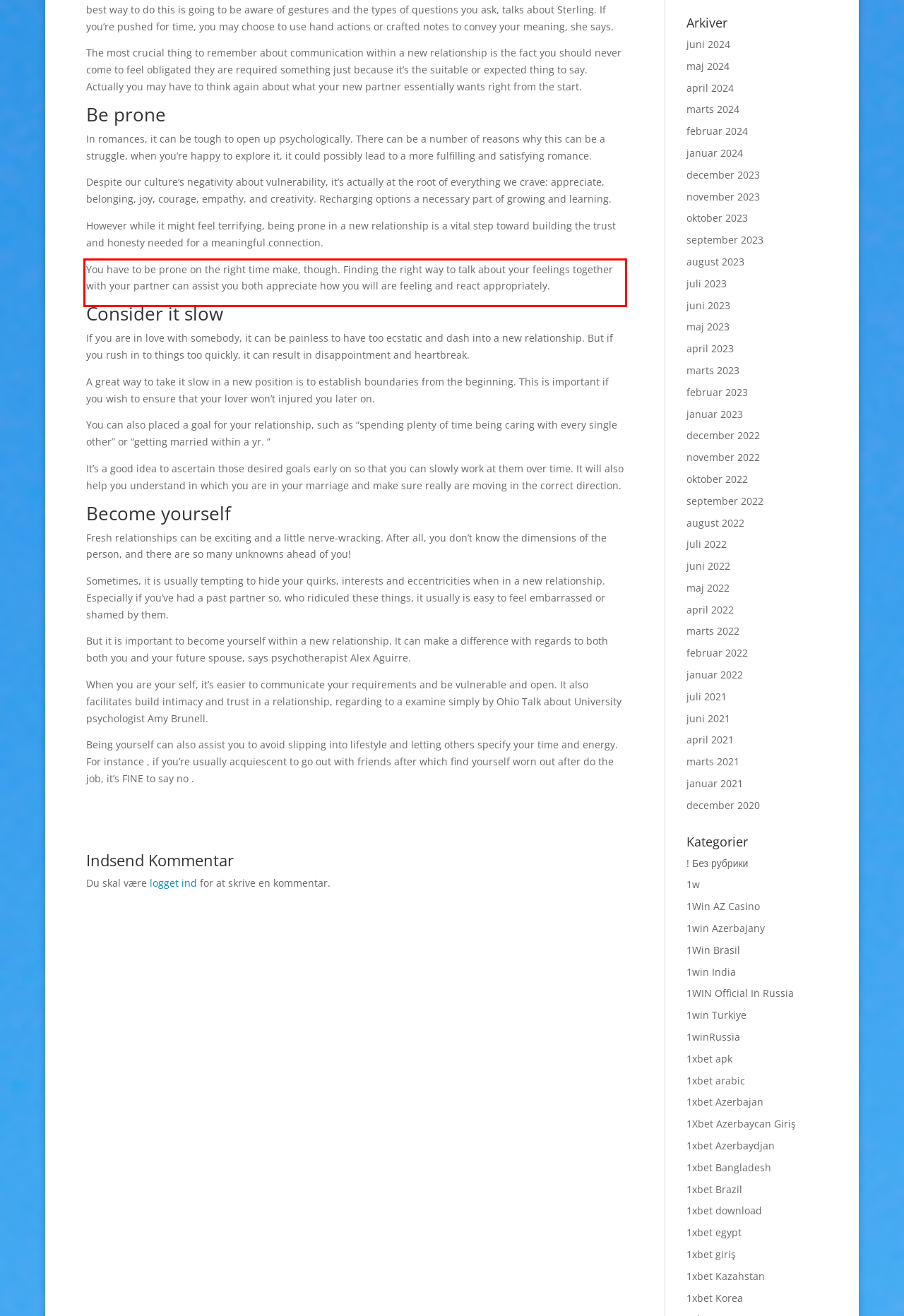Given a screenshot of a webpage with a red bounding box, please identify and retrieve the text inside the red rectangle.

You have to be prone on the right time make, though. Finding the right way to talk about your feelings together with your partner can assist you both appreciate how you will are feeling and react appropriately.